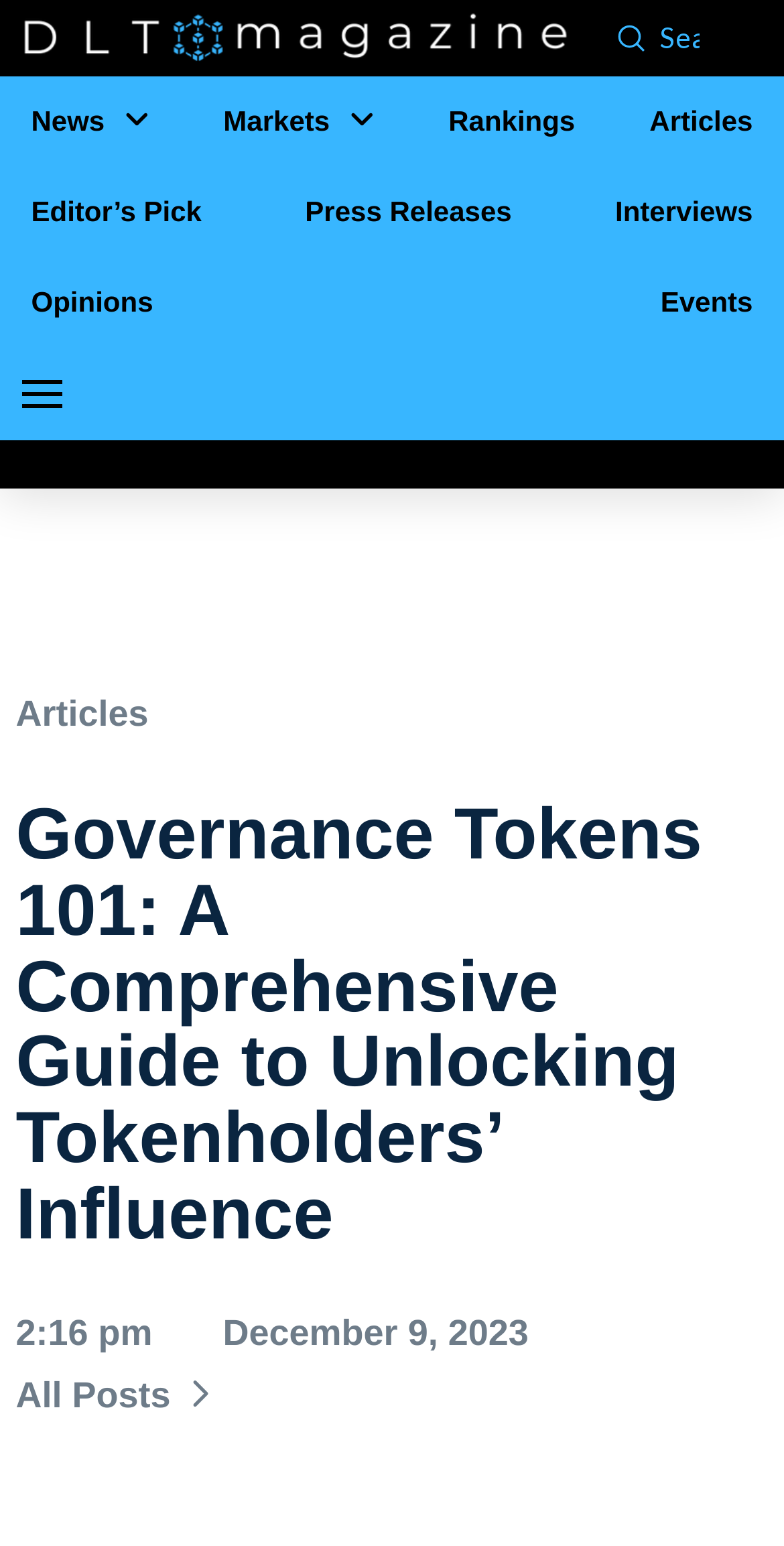Please determine the bounding box coordinates of the section I need to click to accomplish this instruction: "Read the article 'Governance Tokens 101'".

[0.02, 0.515, 0.98, 0.81]